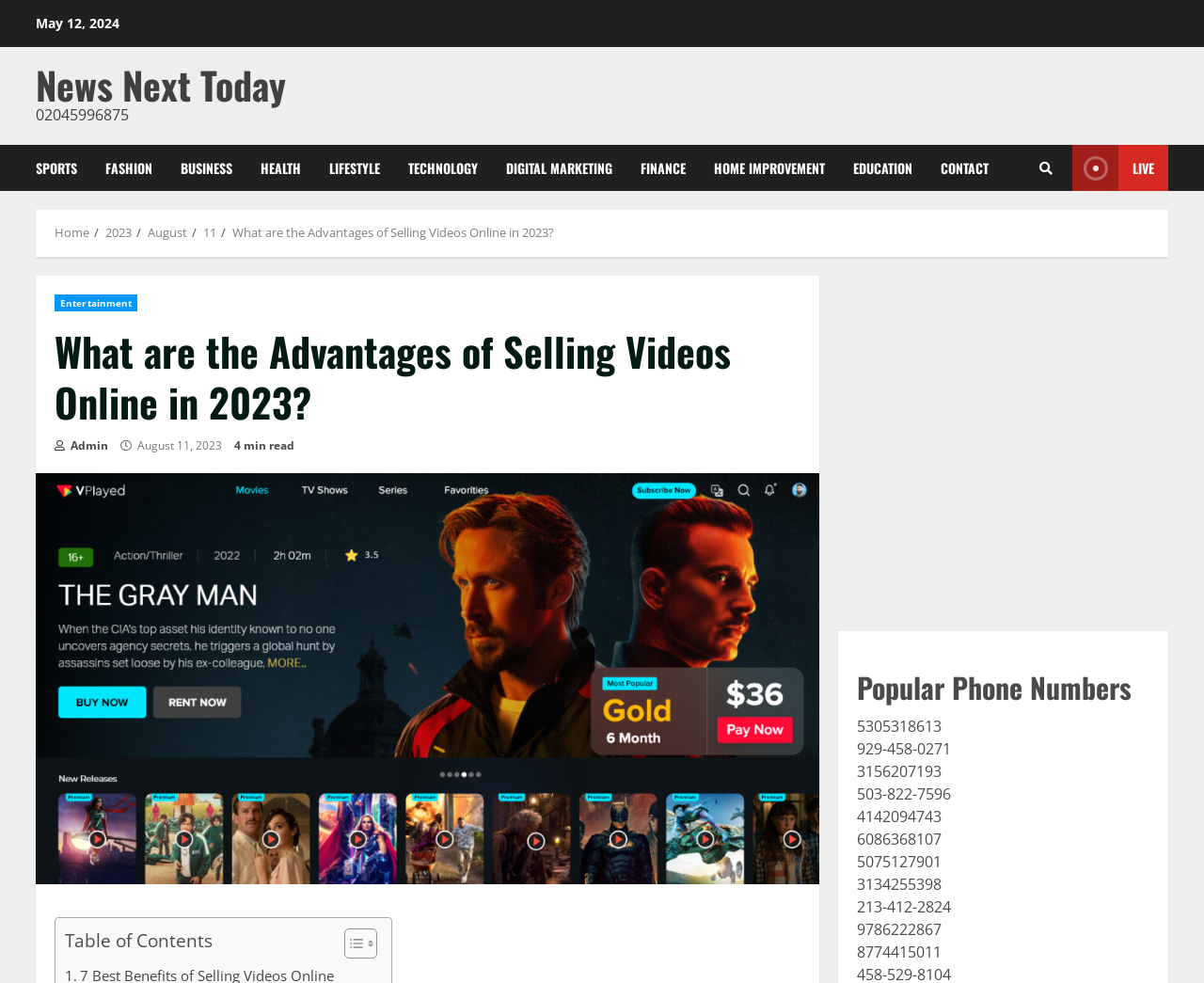Predict the bounding box coordinates of the area that should be clicked to accomplish the following instruction: "Toggle the Table of Content". The bounding box coordinates should consist of four float numbers between 0 and 1, i.e., [left, top, right, bottom].

[0.274, 0.944, 0.309, 0.981]